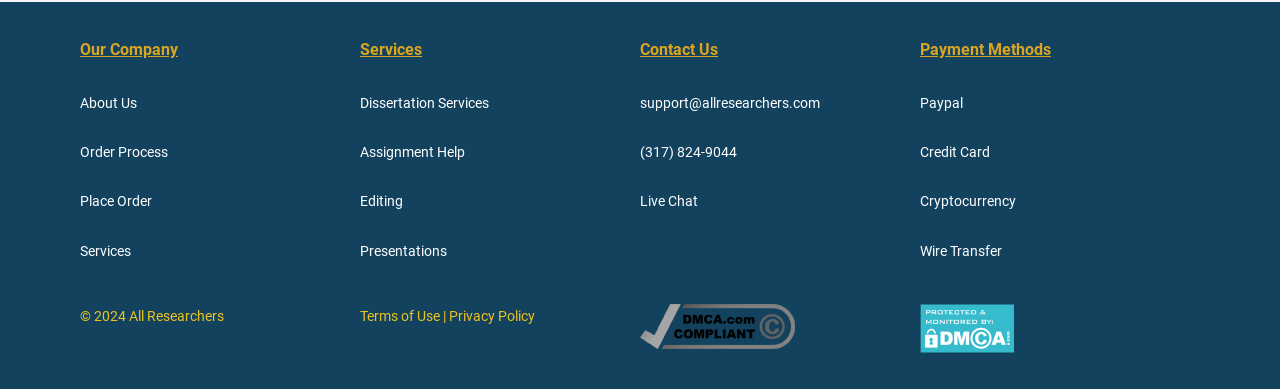Respond to the question below with a single word or phrase:
Is there a live chat option?

Yes